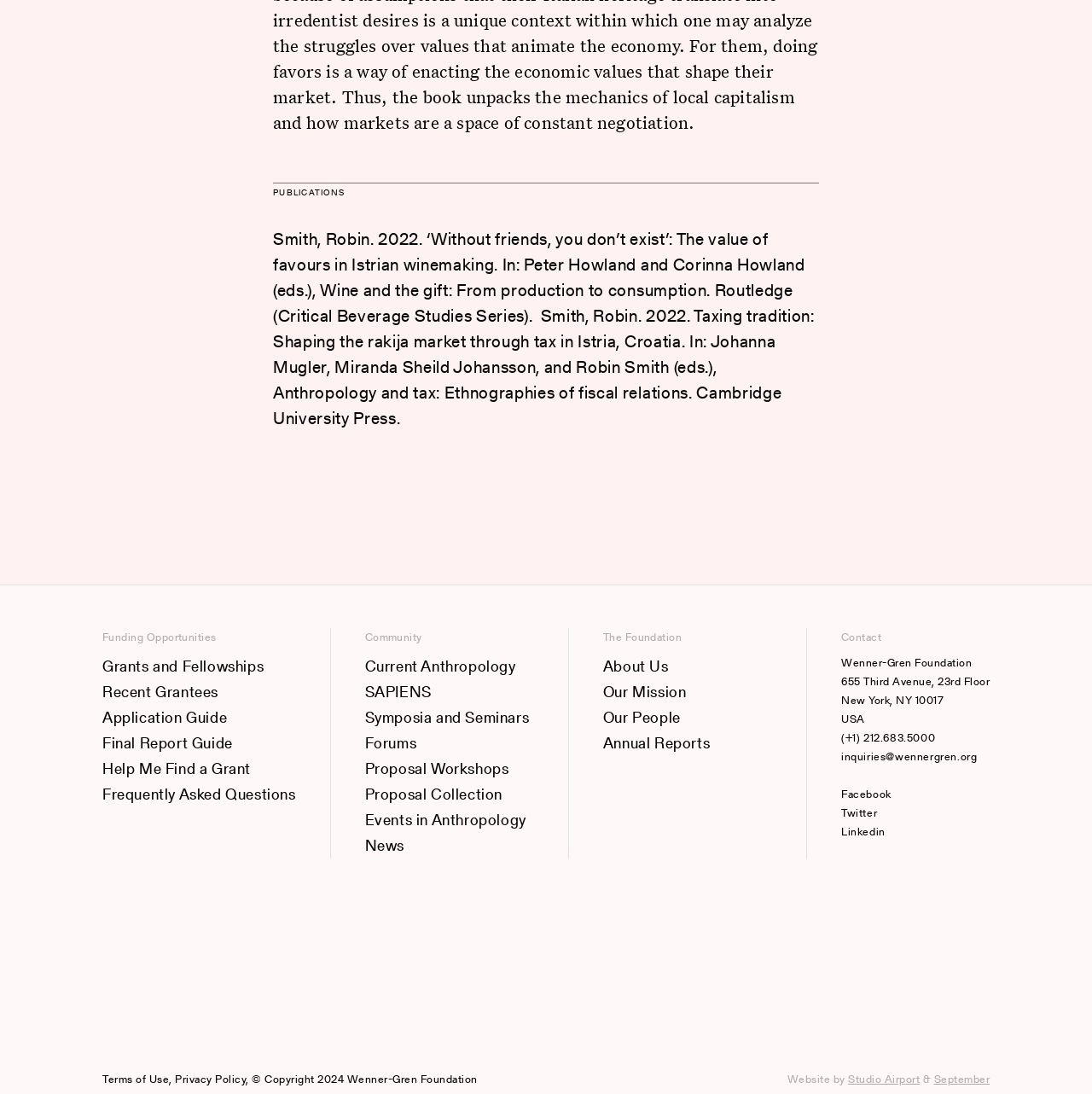Please find the bounding box coordinates of the section that needs to be clicked to achieve this instruction: "Explore funding opportunities".

[0.094, 0.574, 0.271, 0.738]